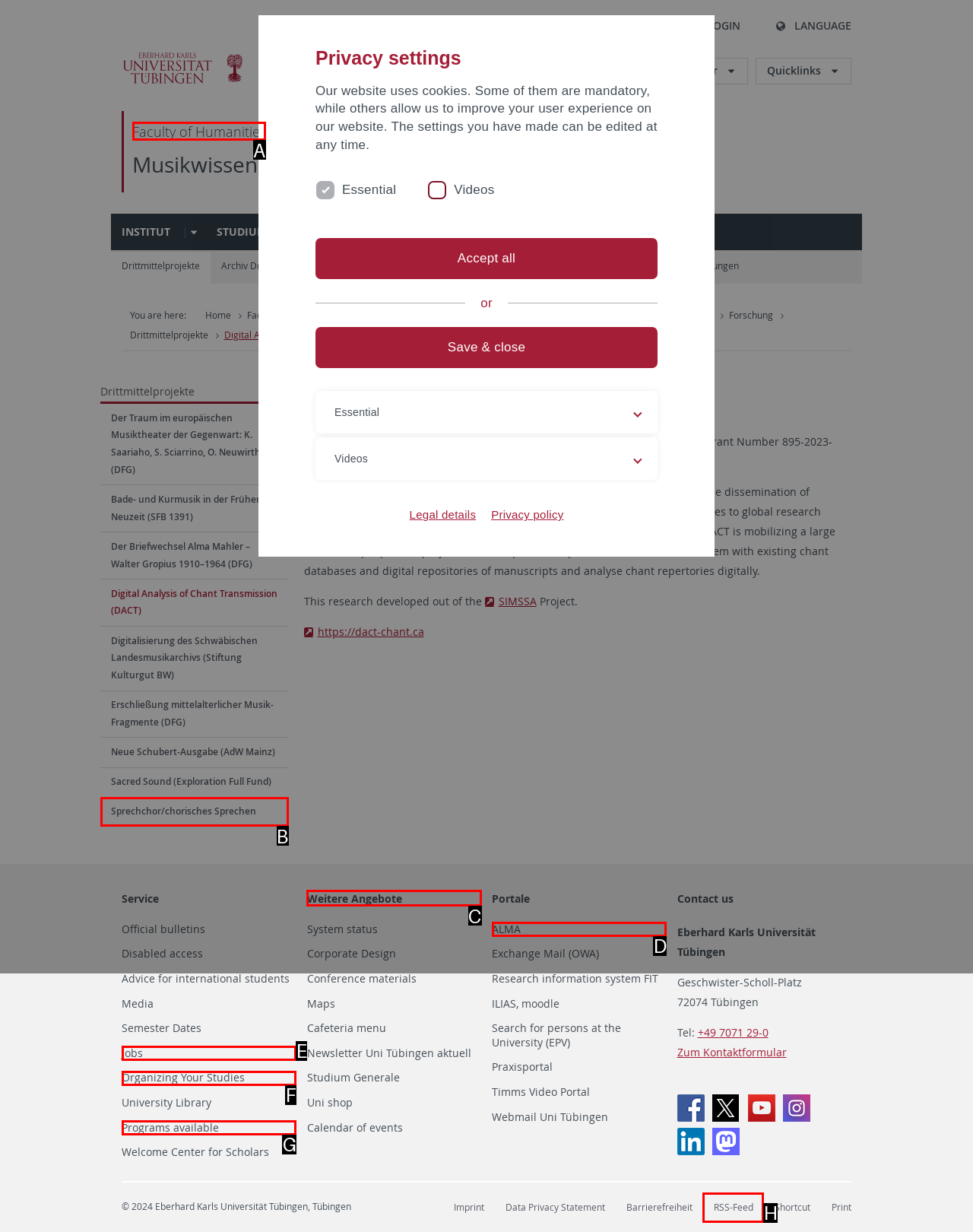Specify which element within the red bounding boxes should be clicked for this task: Visit the 'Faculty of Humanities' page Respond with the letter of the correct option.

A